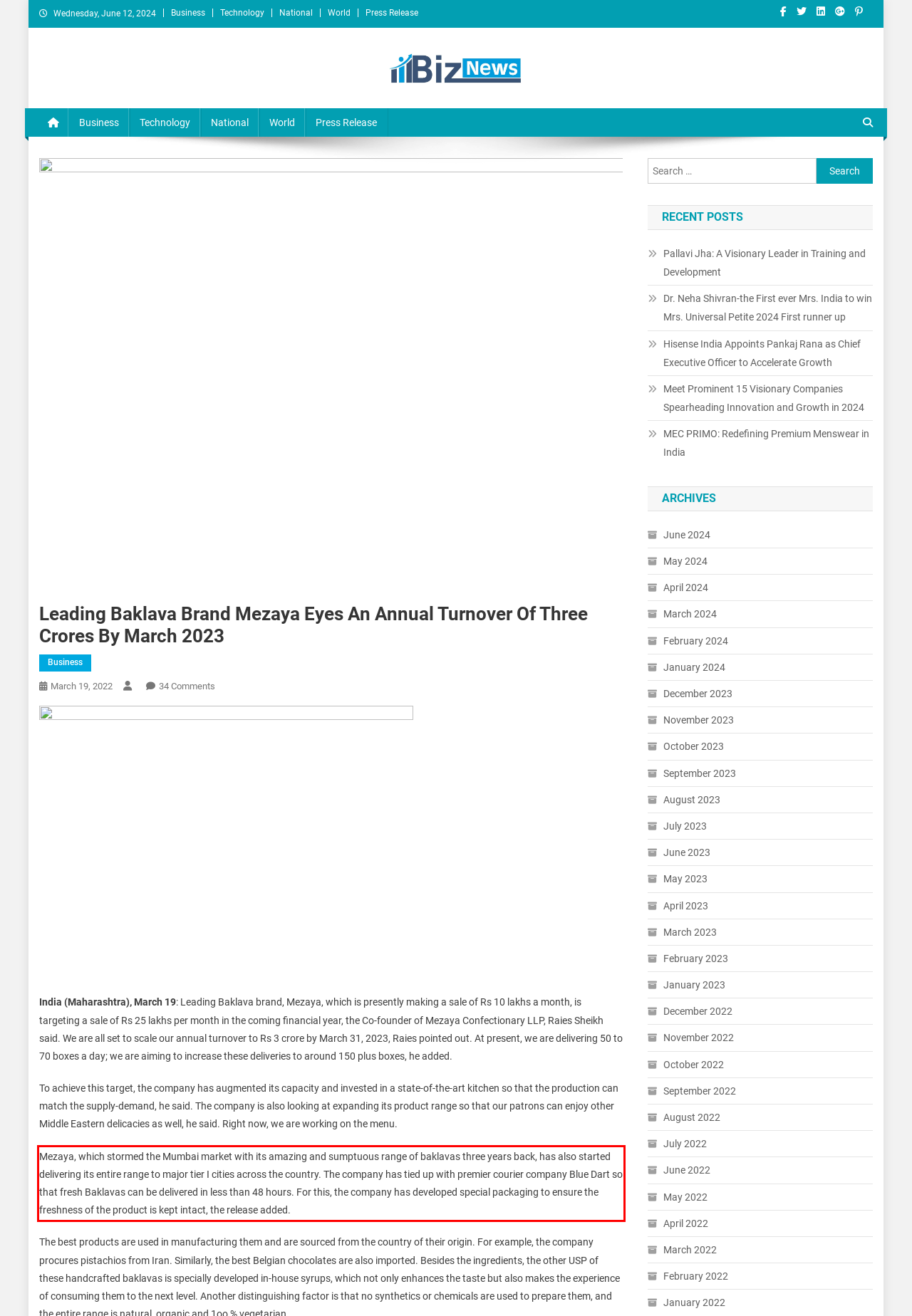Using the provided screenshot of a webpage, recognize and generate the text found within the red rectangle bounding box.

Mezaya, which stormed the Mumbai market with its amazing and sumptuous range of baklavas three years back, has also started delivering its entire range to major tier I cities across the country. The company has tied up with premier courier company Blue Dart so that fresh Baklavas can be delivered in less than 48 hours. For this, the company has developed special packaging to ensure the freshness of the product is kept intact, the release added.